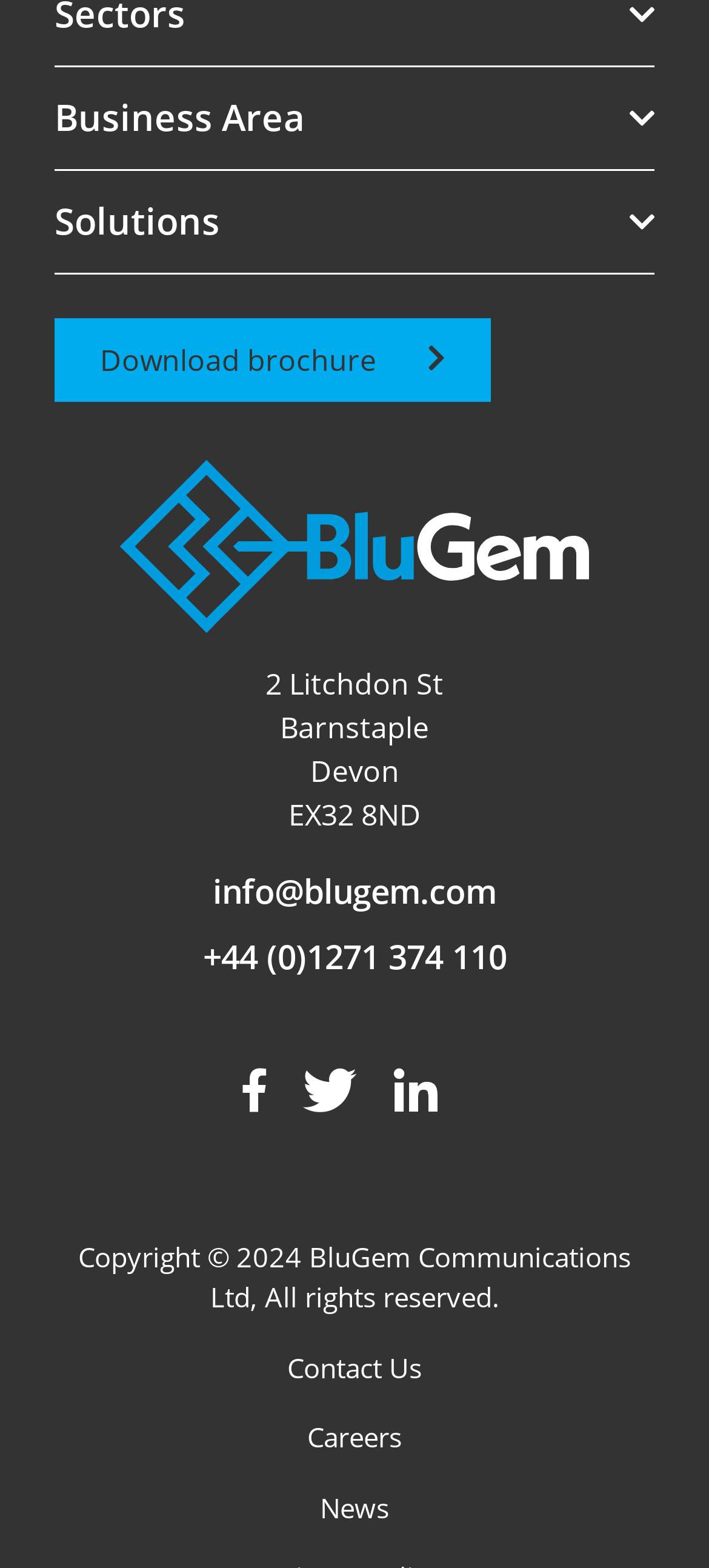Please specify the bounding box coordinates of the element that should be clicked to execute the given instruction: 'Download brochure'. Ensure the coordinates are four float numbers between 0 and 1, expressed as [left, top, right, bottom].

[0.077, 0.203, 0.692, 0.257]